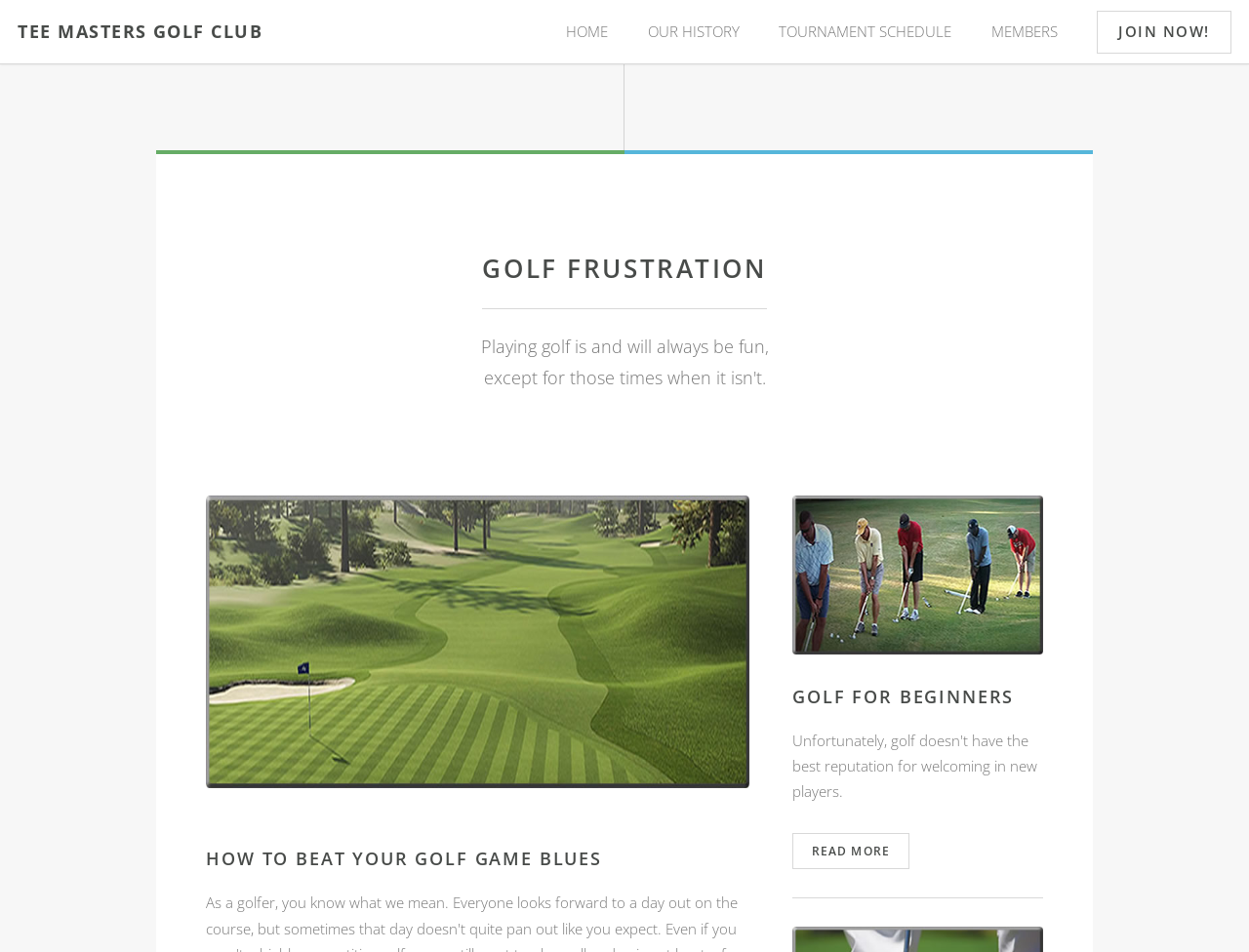Please specify the coordinates of the bounding box for the element that should be clicked to carry out this instruction: "learn about our history". The coordinates must be four float numbers between 0 and 1, formatted as [left, top, right, bottom].

[0.518, 0.0, 0.592, 0.066]